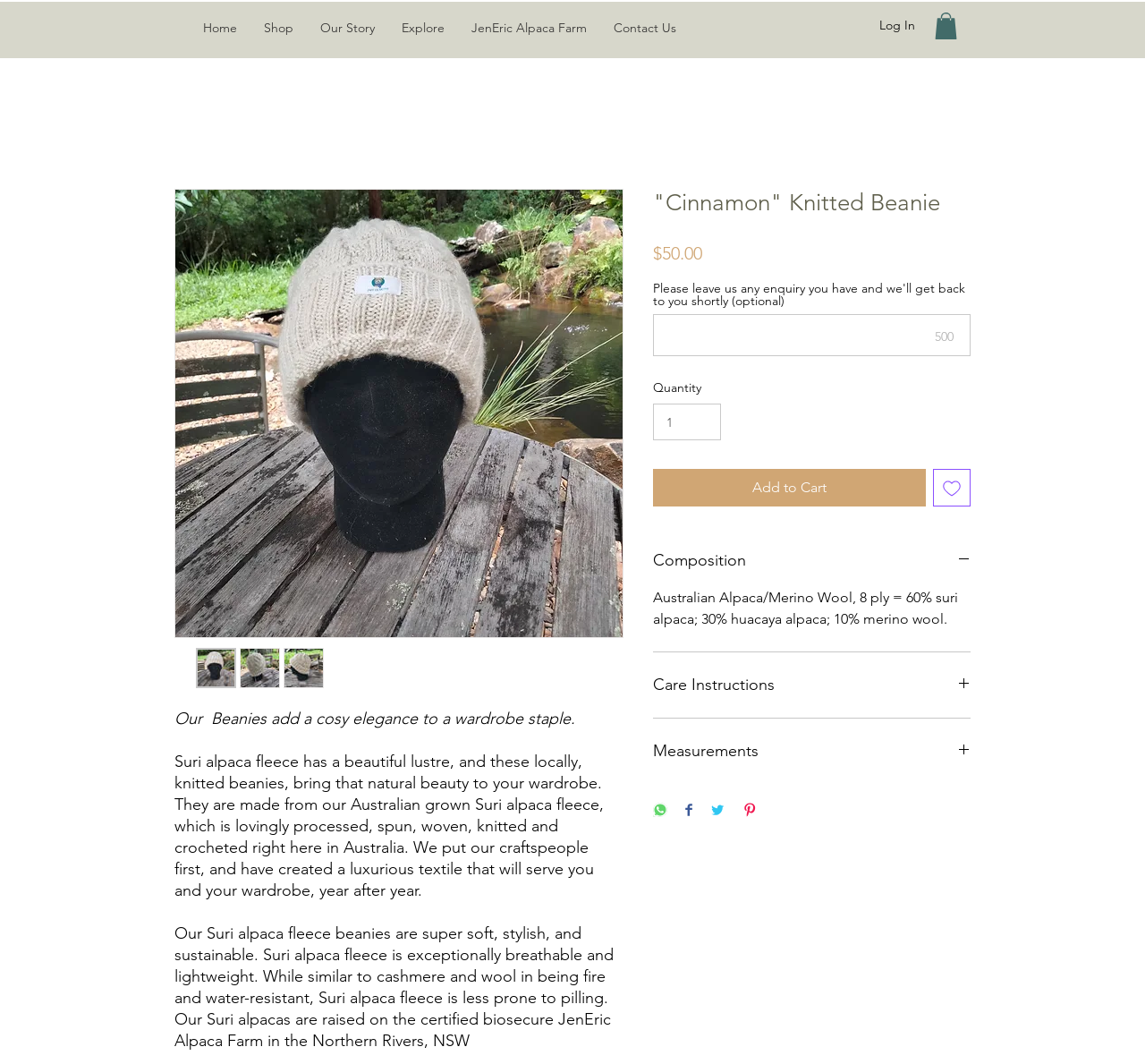Specify the bounding box coordinates of the area that needs to be clicked to achieve the following instruction: "View the Composition details".

[0.57, 0.516, 0.848, 0.538]